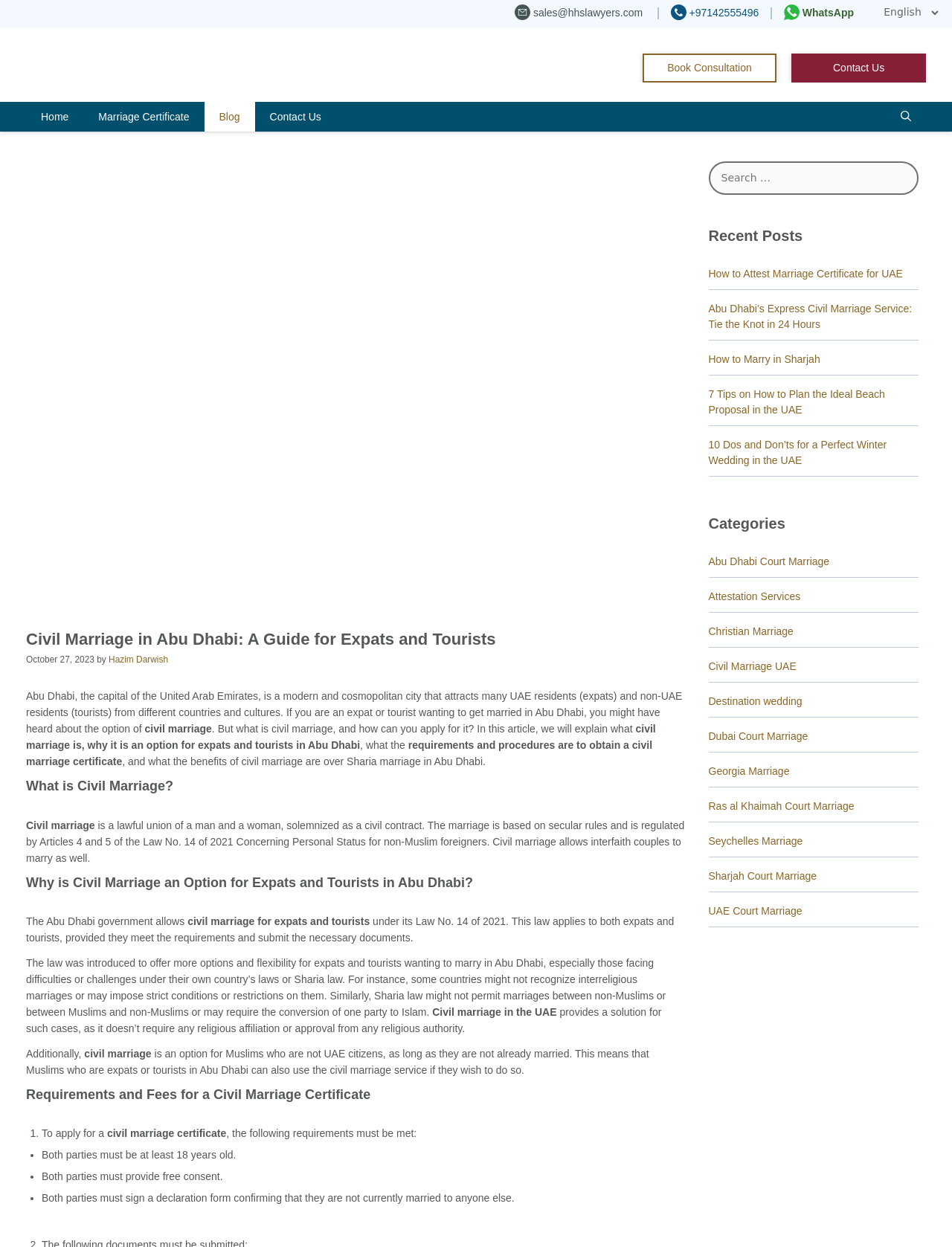What is the contact email address?
Based on the visual content, answer with a single word or a brief phrase.

sales@hhslawyers.com